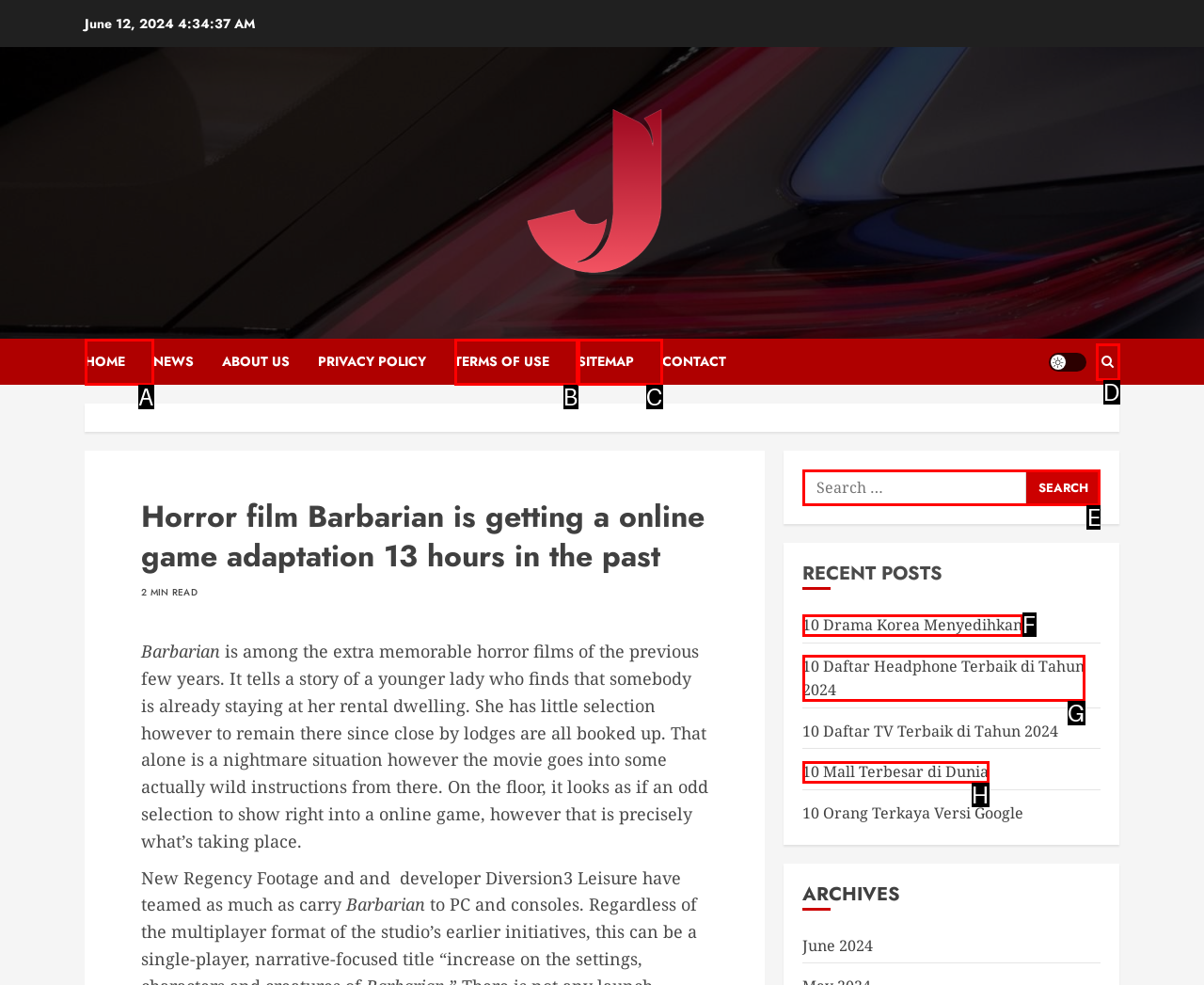Tell me which one HTML element I should click to complete the following task: Search for something Answer with the option's letter from the given choices directly.

E